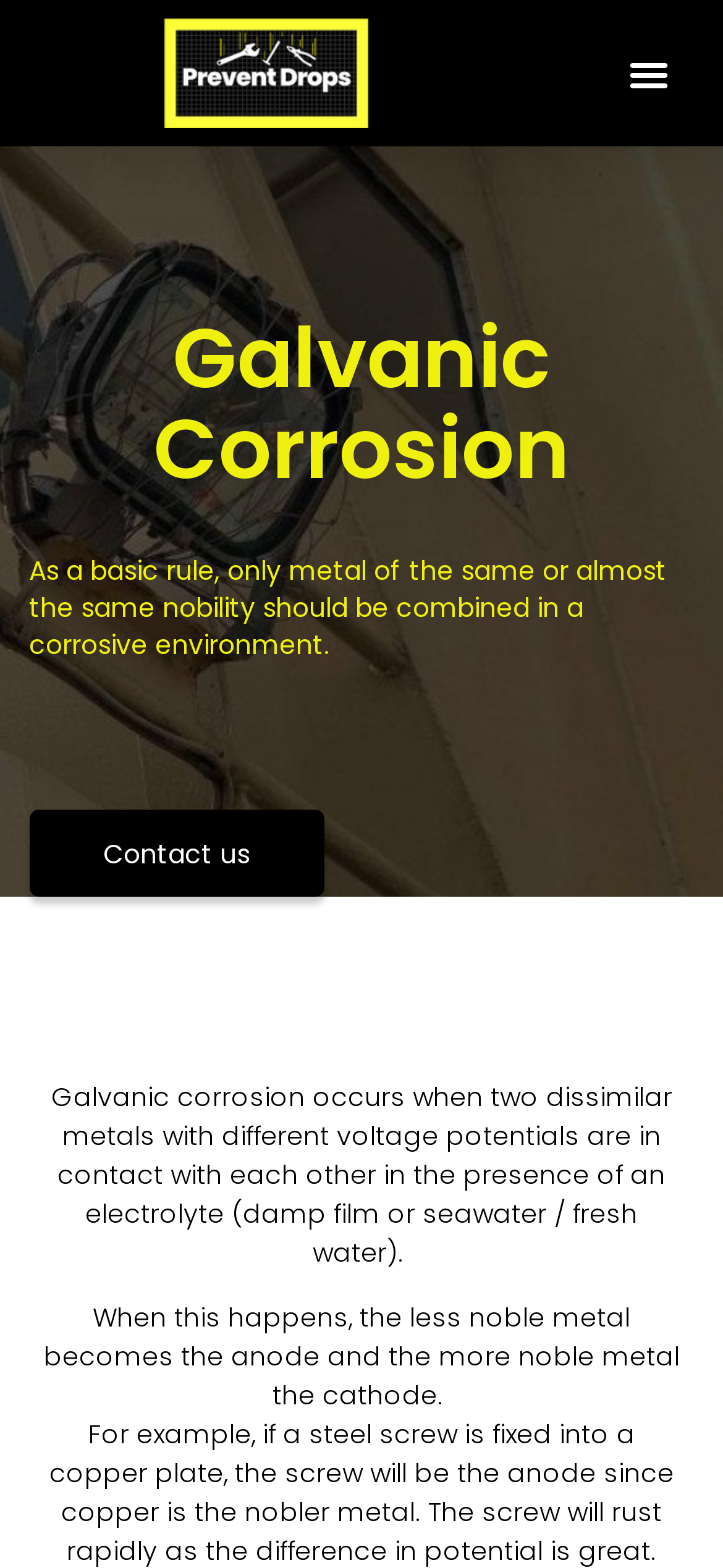Analyze the image and answer the question with as much detail as possible: 
What is the purpose of the 'Contact us' button?

The 'Contact us' button is located at [0.04, 0.516, 0.448, 0.572] and its purpose is to allow users to contact the website or organization, likely for inquiries or feedback.